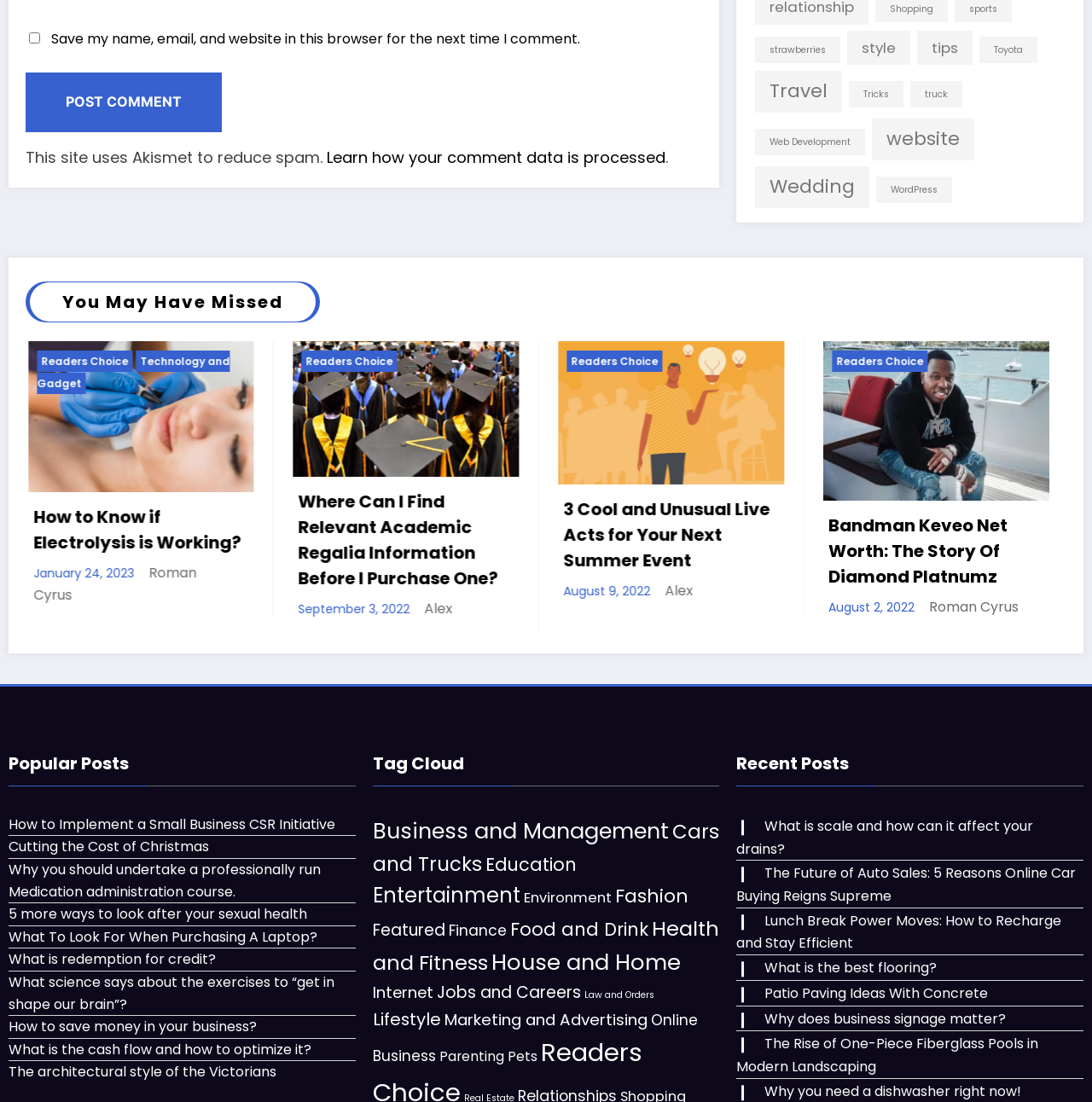What is the purpose of the checkbox at the bottom?
Ensure your answer is thorough and detailed.

The checkbox at the bottom of the page is labeled 'Save my name, email, and website in this browser for the next time I comment.' This suggests that its purpose is to save the user's comment data for future use.